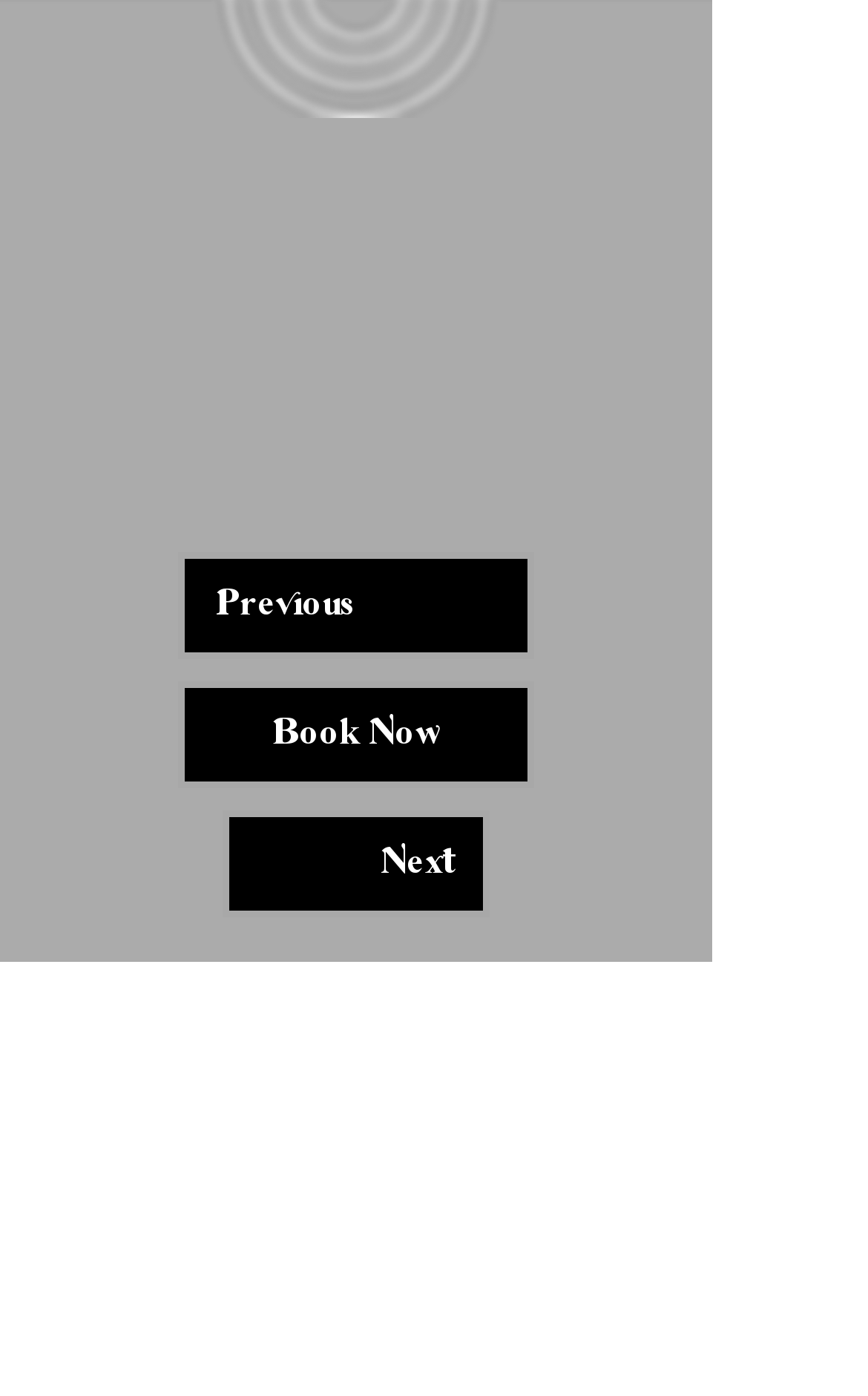Predict the bounding box of the UI element that fits this description: "aria-label="LaDeDaStl"".

[0.295, 0.84, 0.372, 0.888]